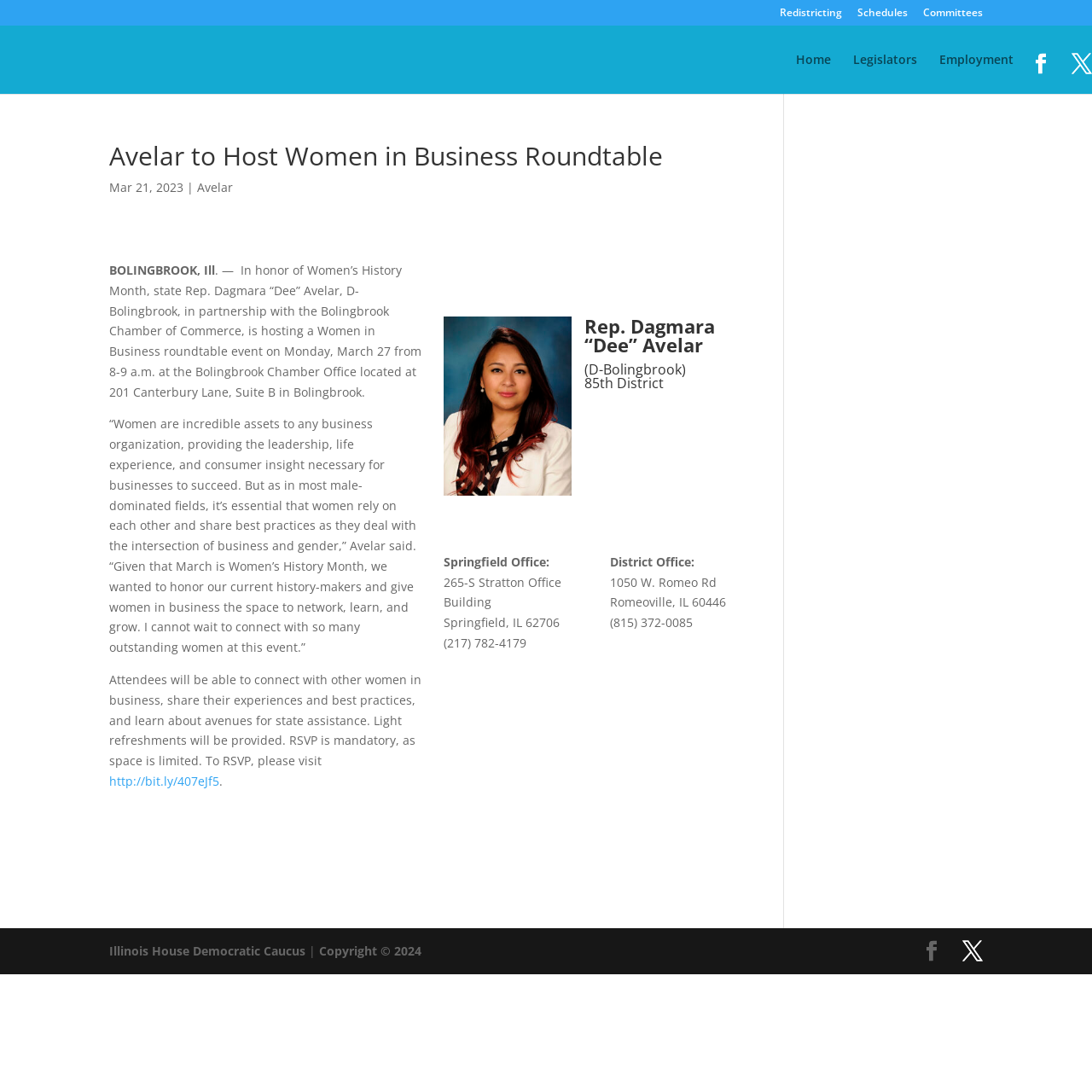Give a one-word or phrase response to the following question: Who is hosting the Women in Business roundtable event?

Rep. Dagmara Avelar